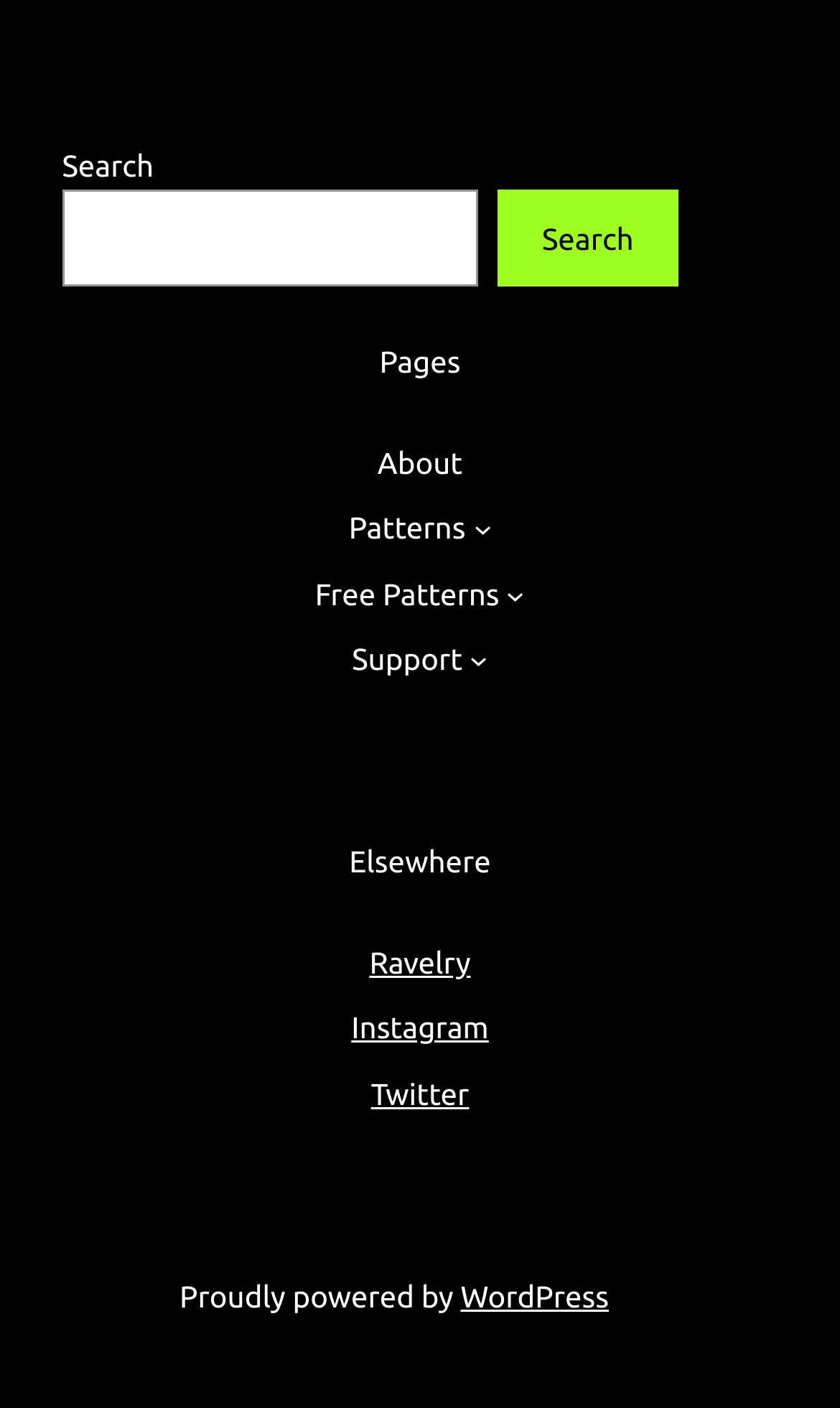What is the section below the navigation?
Give a single word or phrase answer based on the content of the image.

Pages